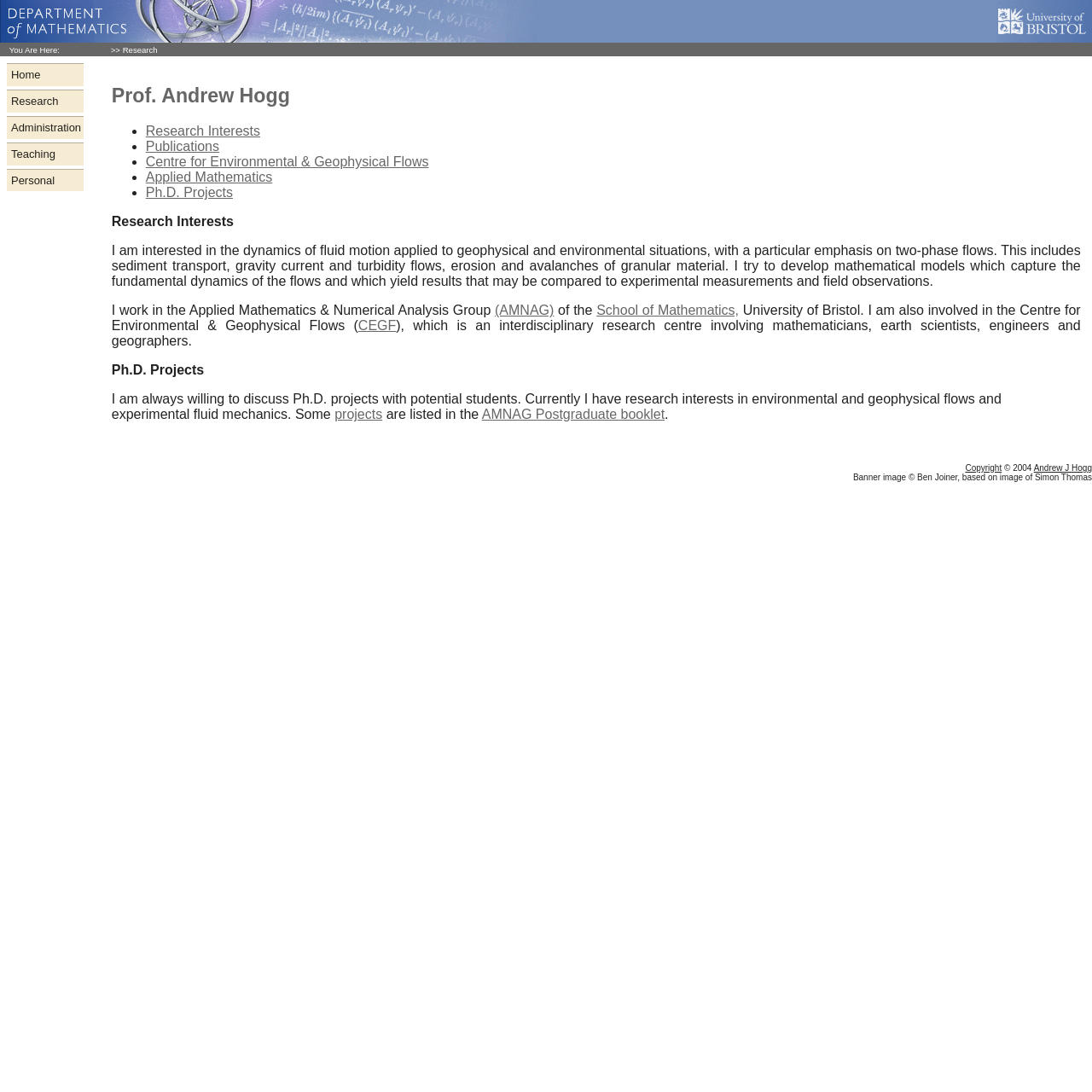Identify the bounding box coordinates for the UI element described by the following text: "Research Interests". Provide the coordinates as four float numbers between 0 and 1, in the format [left, top, right, bottom].

[0.133, 0.113, 0.238, 0.127]